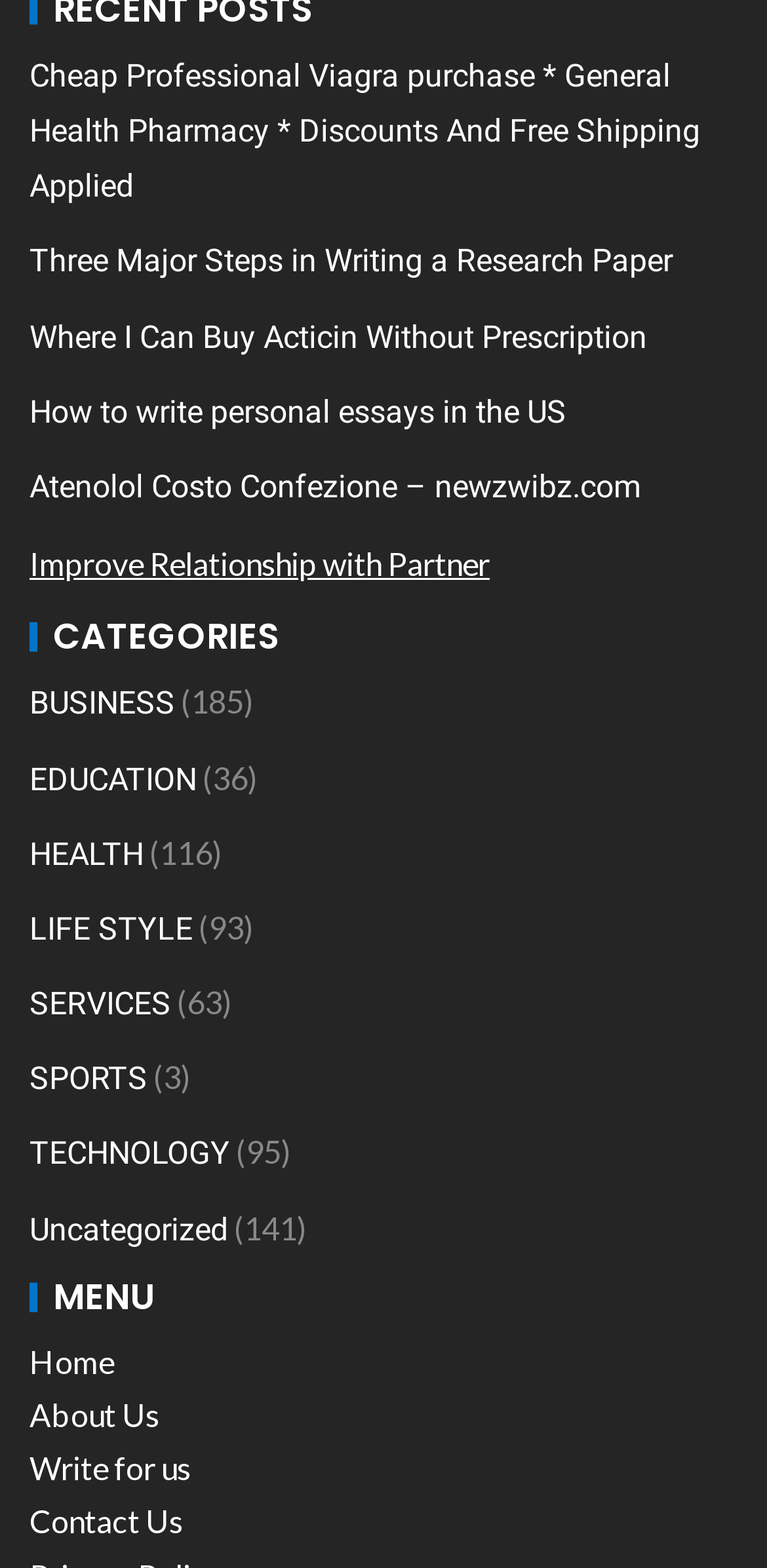Answer the following query concisely with a single word or phrase:
What is the first category?

BUSINESS